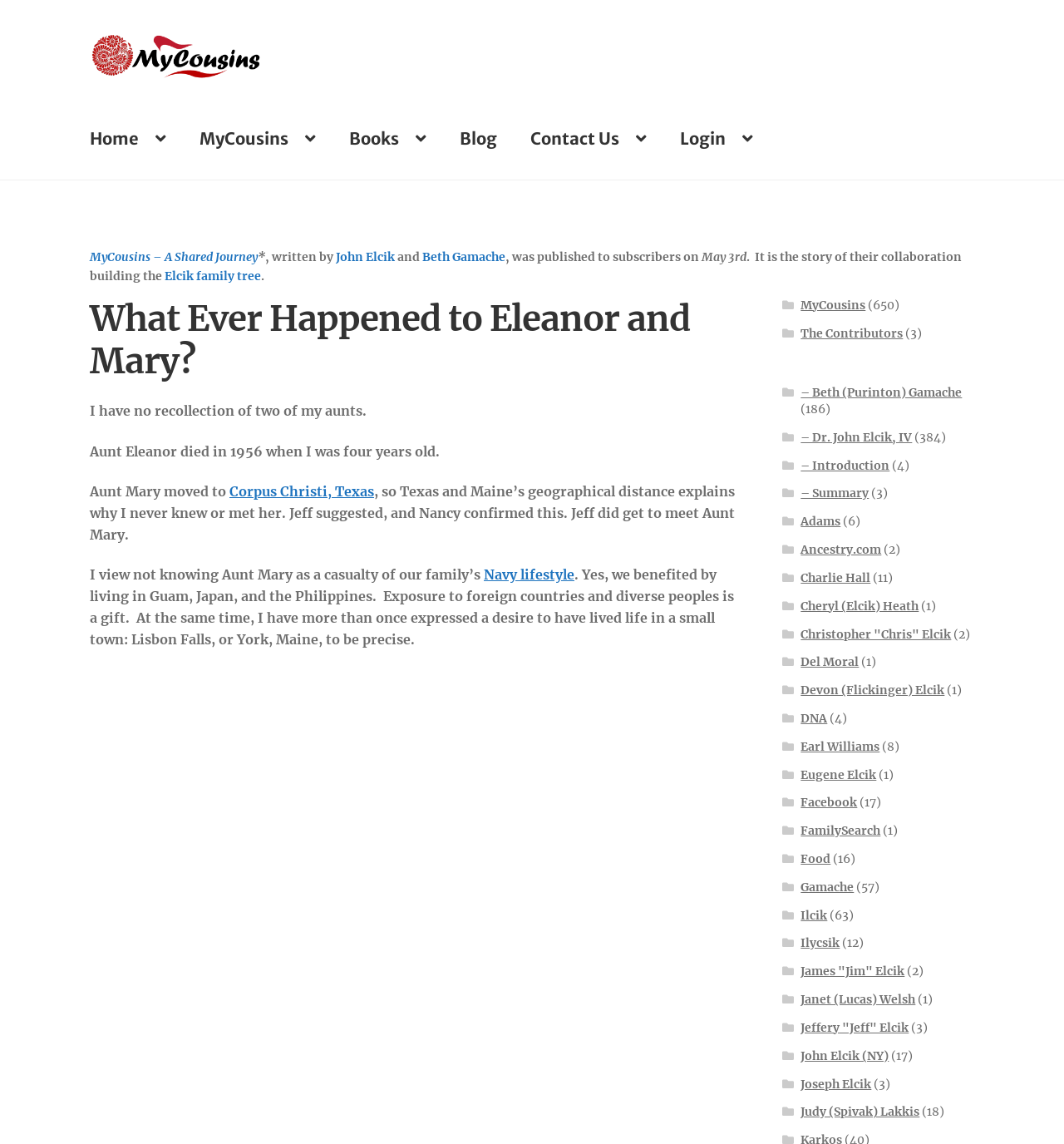Provide the bounding box coordinates of the HTML element this sentence describes: "MyCousins – A Shared Journey". The bounding box coordinates consist of four float numbers between 0 and 1, i.e., [left, top, right, bottom].

[0.084, 0.218, 0.242, 0.231]